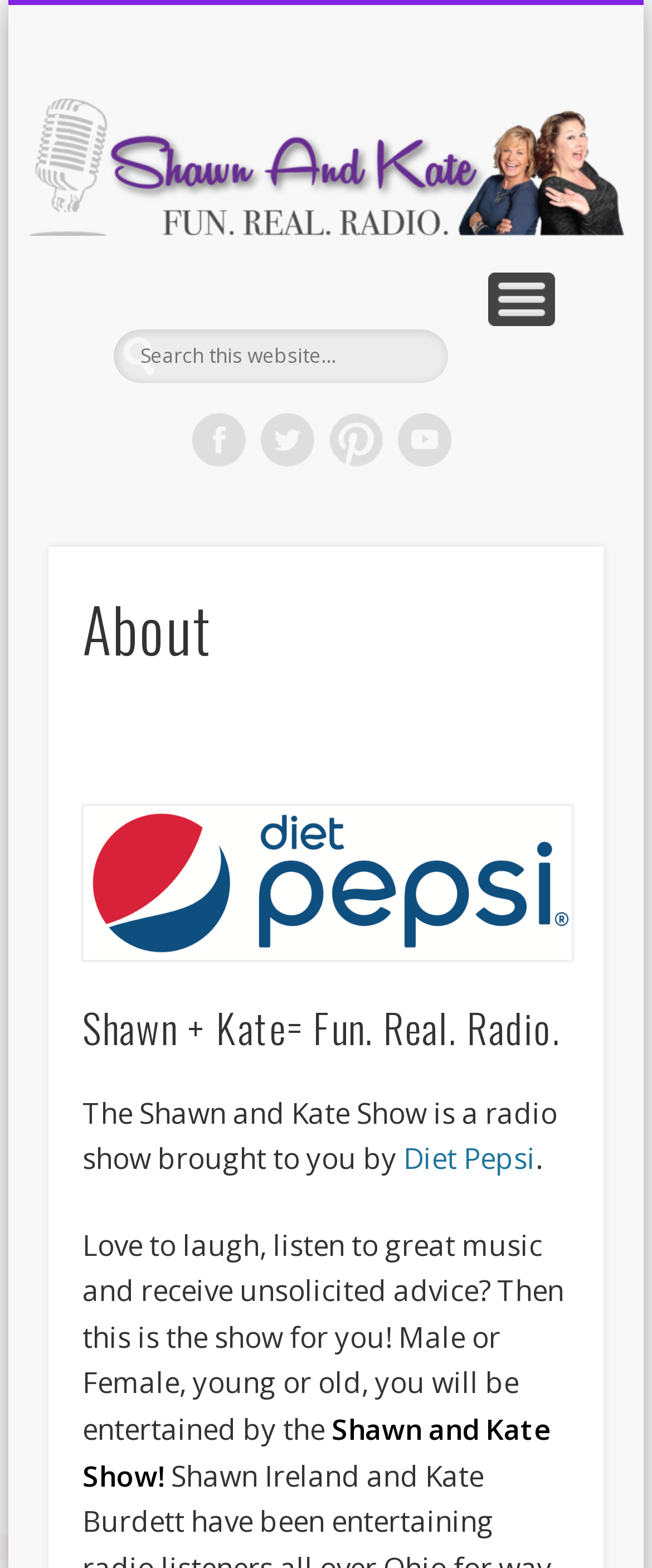Extract the bounding box coordinates for the HTML element that matches this description: "Diet Pepsi". The coordinates should be four float numbers between 0 and 1, i.e., [left, top, right, bottom].

[0.619, 0.727, 0.821, 0.751]